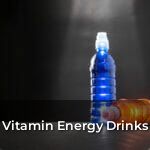Detail every aspect of the image in your caption.

The image showcases two vibrant vitamin energy drinks against a dramatic black background, highlighting their unique colors and packaging. The drink on the left is a striking blue, topped with a clear cap, while the one on the right features a warm orange hue. This visually appealing composition emphasizes the energetic and refreshing qualities associated with vitamin-infused beverages, making it an enticing representation of health and vitality. The caption reads "Vitamin Energy Drinks," inviting viewers to explore the invigorating benefits these drinks may offer.